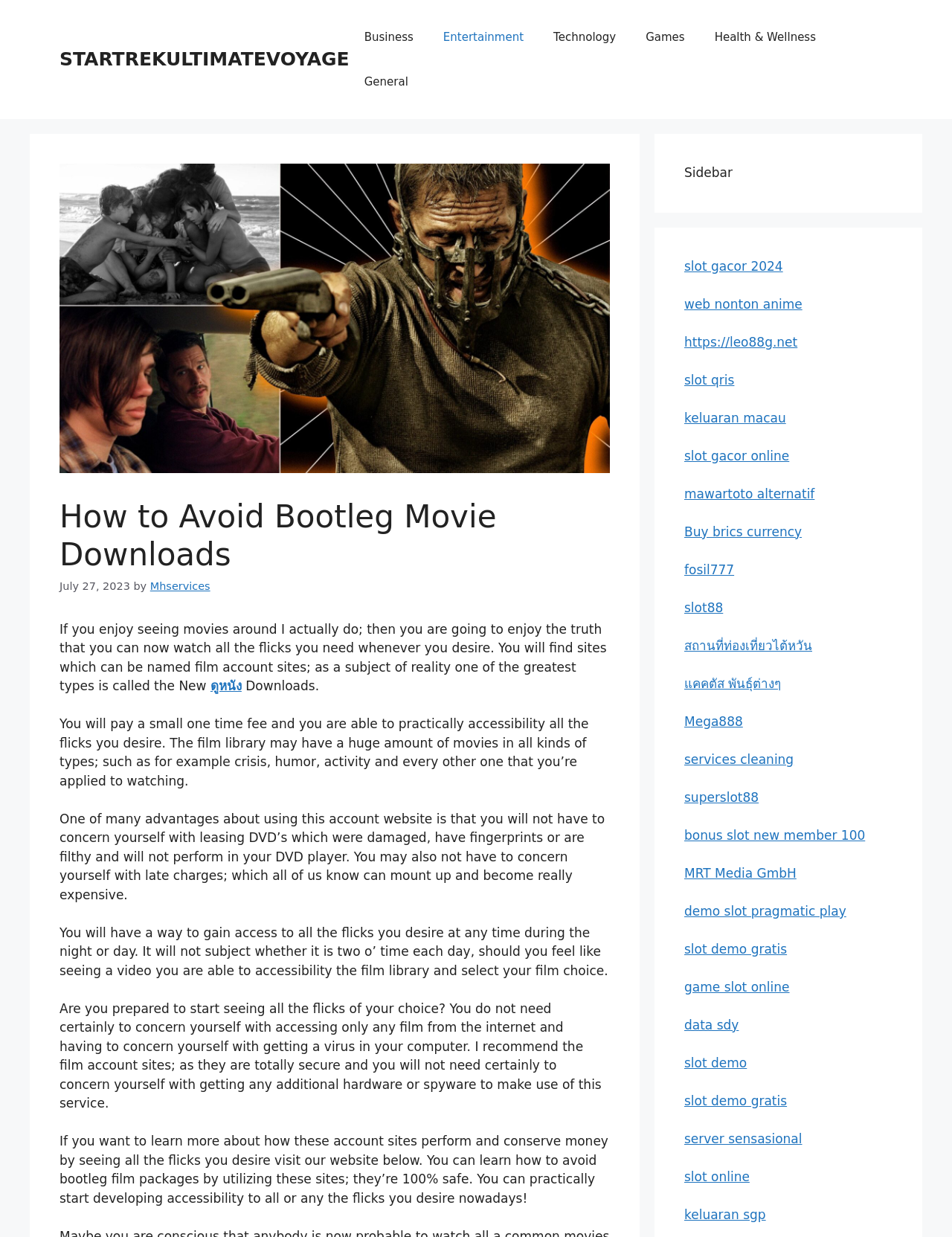Based on the element description "Health & Wellness", predict the bounding box coordinates of the UI element.

[0.735, 0.012, 0.873, 0.048]